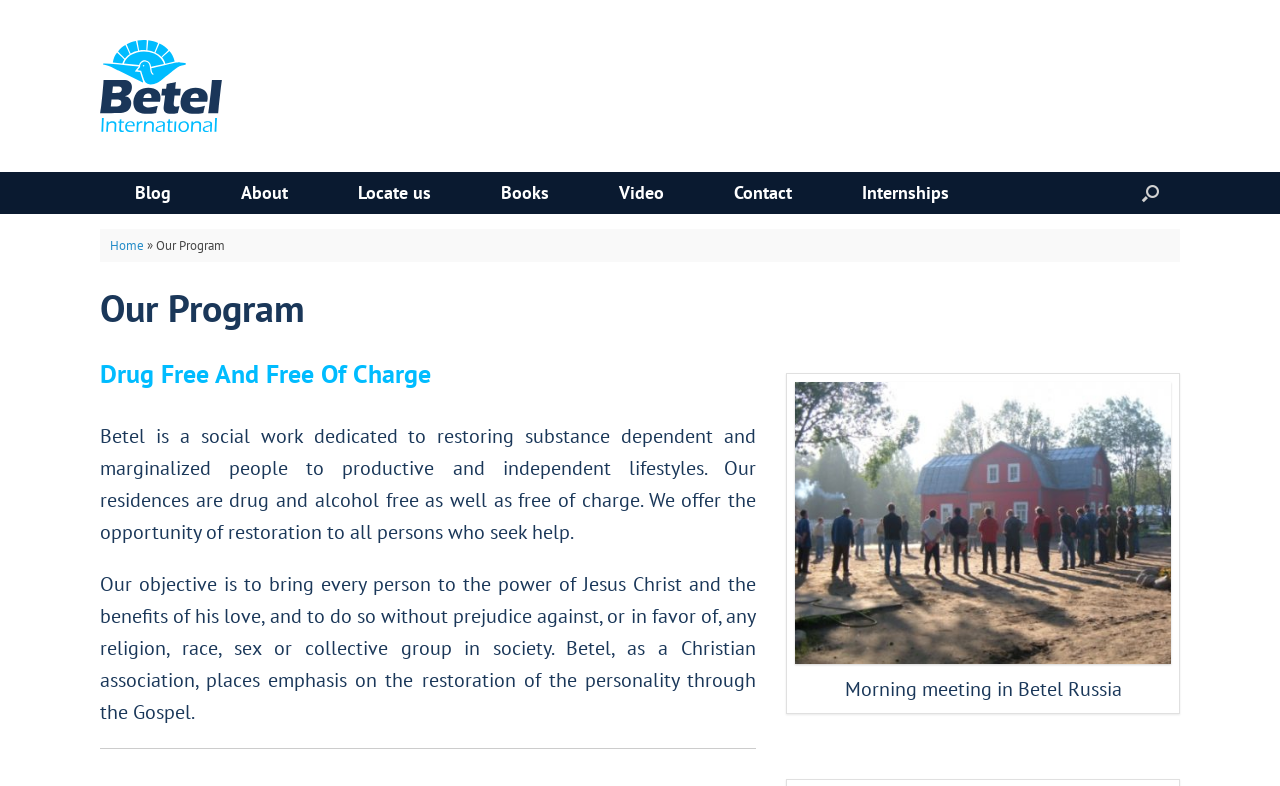Using the information in the image, could you please answer the following question in detail:
How many navigation links are there?

There are 9 navigation links on the top of the webpage, which are 'Blog', 'About', 'Locate us', 'Books', 'Video', 'Contact', 'Internships', 'Home', and the search button.